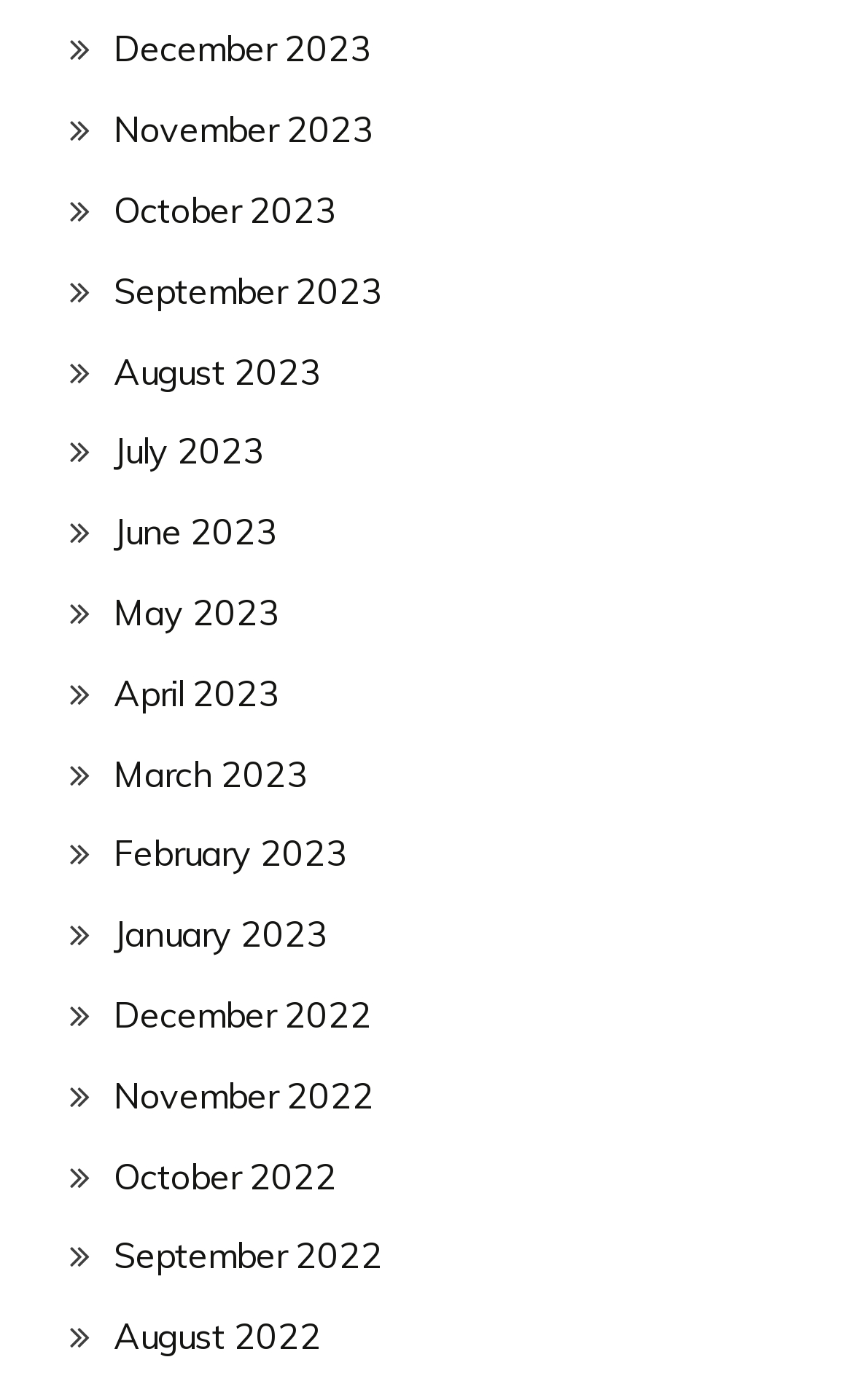Please identify the bounding box coordinates of the area I need to click to accomplish the following instruction: "View December 2023".

[0.133, 0.019, 0.436, 0.051]